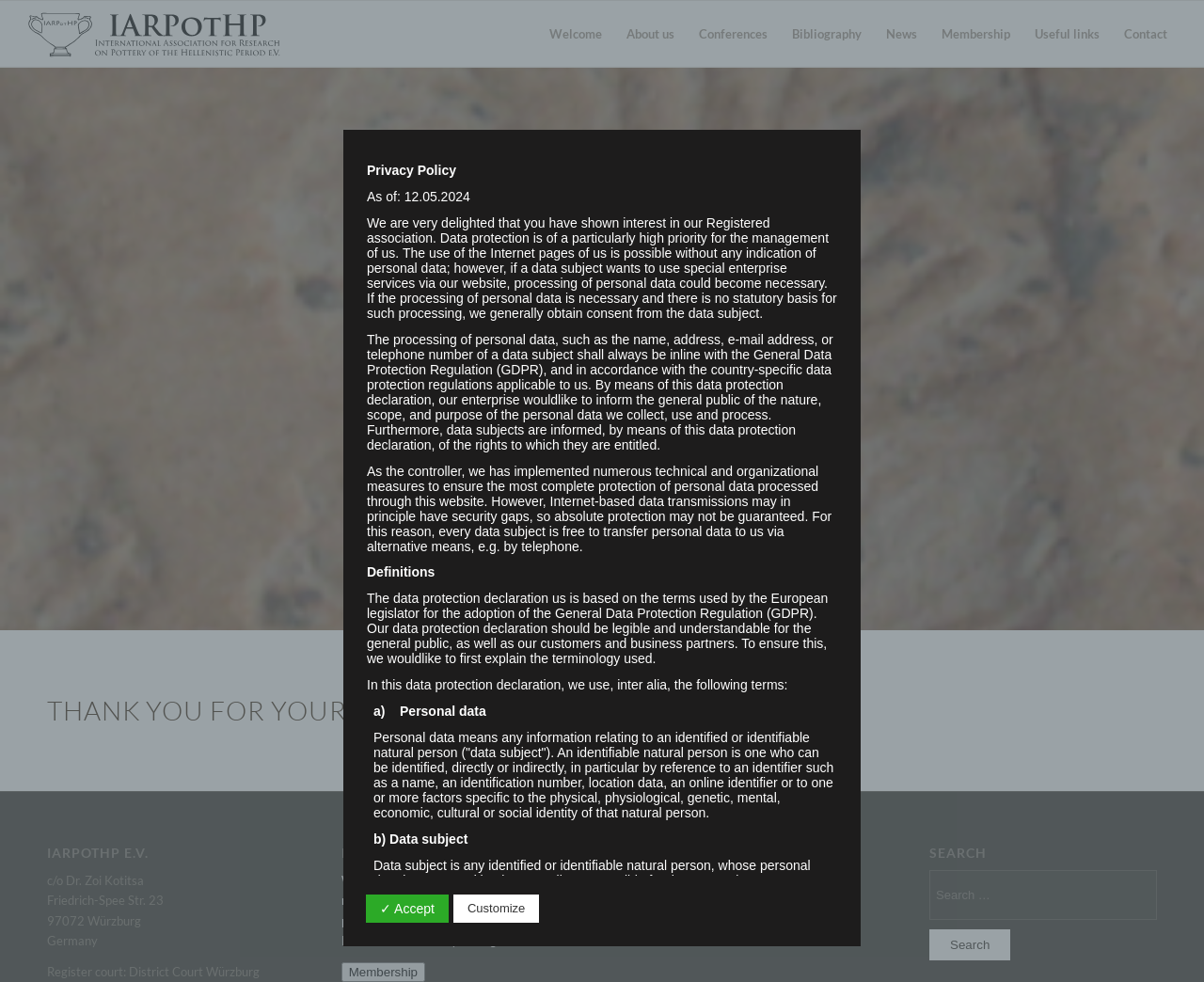Locate the bounding box coordinates of the segment that needs to be clicked to meet this instruction: "Go to the About us page".

[0.51, 0.001, 0.571, 0.068]